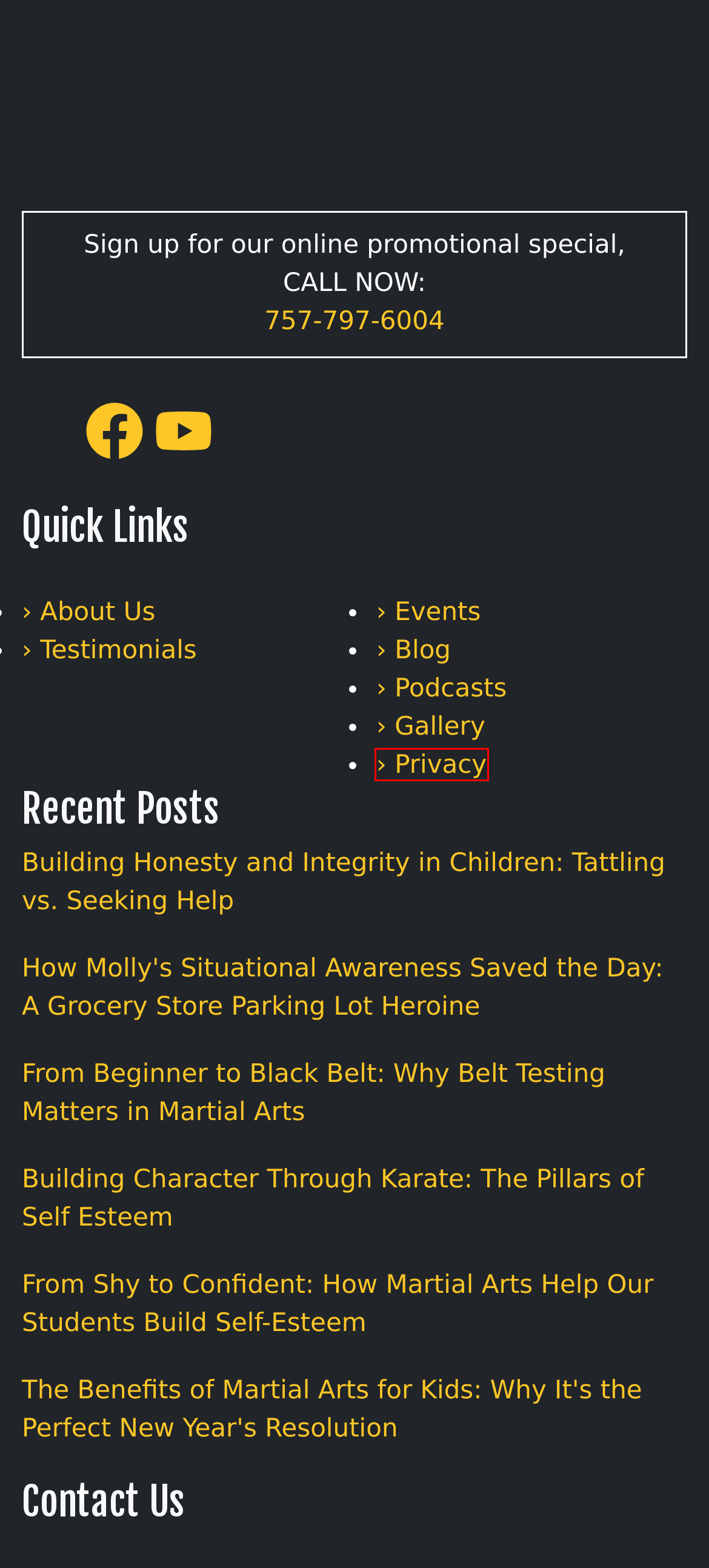Consider the screenshot of a webpage with a red bounding box around an element. Select the webpage description that best corresponds to the new page after clicking the element inside the red bounding box. Here are the candidates:
A. From Shy to Confident: How Martial Arts Help Our Students Build Self-Esteem
B. From Beginner to Black Belt: Why Belt Testing Matters in Martial Arts
C. The Benefits of Martial Arts for Kids: Why It's the Perfect New Year's Resolution
D. Building Honesty and Integrity in Children: Tattling vs. Seeking Help
E. About Us
F. Privacy Policy
G. How Molly's Situational Awareness Saved the Day: A Grocery Store Parking Lot Heroine
H. Changing Lives Martial Arts

F